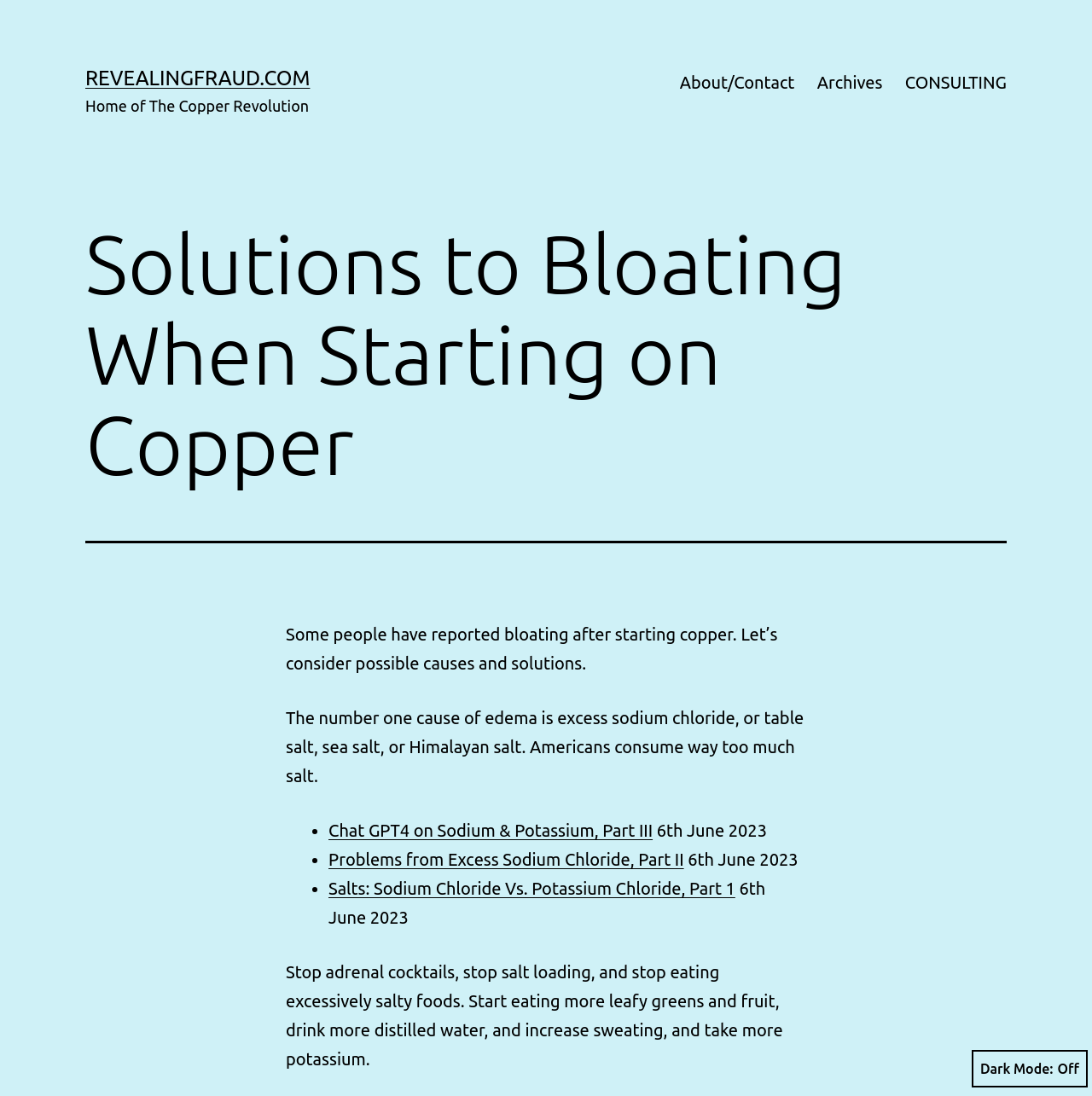Generate a thorough caption that explains the contents of the webpage.

This webpage is about solutions to bloating when starting on copper. At the top left, there is a link to the website's homepage, "REVEALINGFRAUD.COM", and a static text "Home of The Copper Revolution" next to it. On the top right, there is a primary navigation menu with three links: "About/Contact", "Archives", and "CONSULTING".

Below the navigation menu, there is a header section with a heading "Solutions to Bloating When Starting on Copper". Underneath the header, there is a paragraph of text that explains the issue of bloating after starting copper and the need to consider possible causes and solutions. 

Following this, there is another paragraph that discusses the number one cause of edema, which is excess sodium chloride, and how Americans consume too much salt. 

Below these paragraphs, there is a list of three items, each marked with a bullet point. The list items are links to related articles, including "Chat GPT4 on Sodium & Potassium, Part III", "Problems from Excess Sodium Chloride, Part II", and "Salts: Sodium Chloride Vs. Potassium Chloride, Part 1". Each link has a corresponding date, "6th June 2023", next to it.

Finally, at the bottom of the page, there is a paragraph of text that provides solutions to bloating, including stopping certain habits, eating more leafy greens and fruit, and increasing sweating and potassium intake. On the bottom right, there is a button to toggle "Dark Mode".